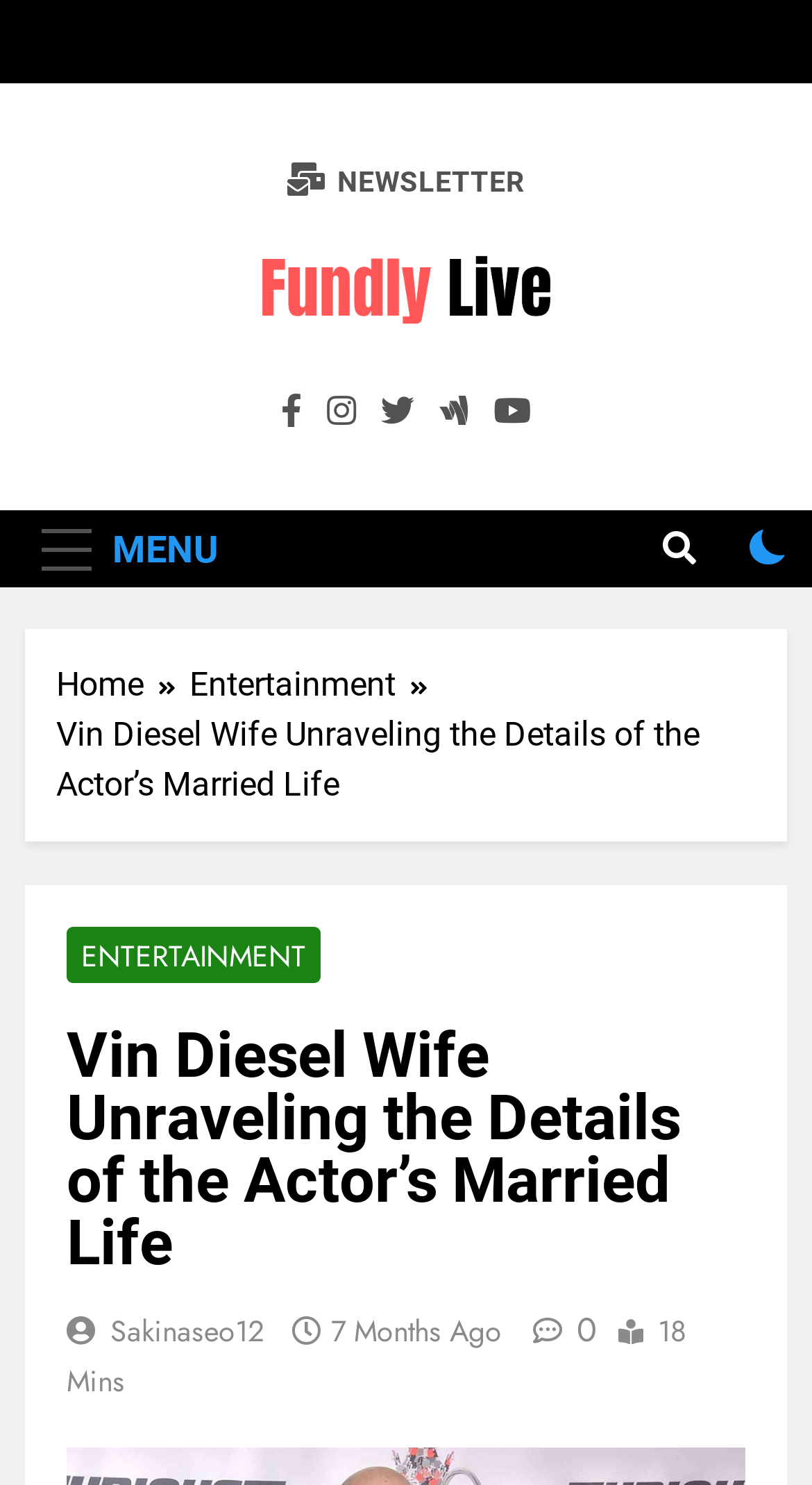How long does it take to read the article?
Kindly give a detailed and elaborate answer to the question.

The webpage has a static text '18 Mins' which indicates the time it takes to read the article, so the answer is 18 Mins.